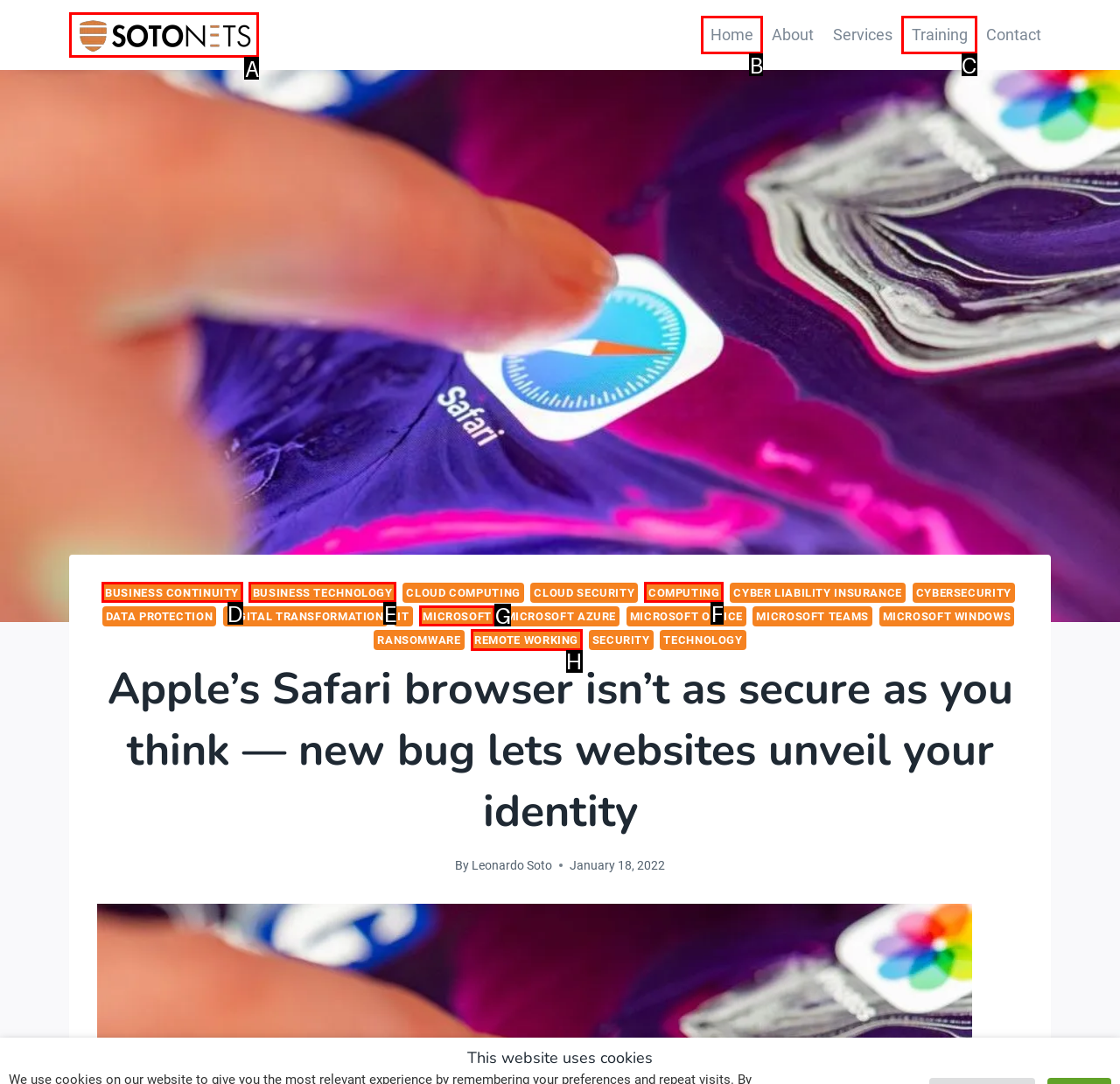Indicate which red-bounded element should be clicked to perform the task: Click on the SotoNets logo Answer with the letter of the correct option.

A